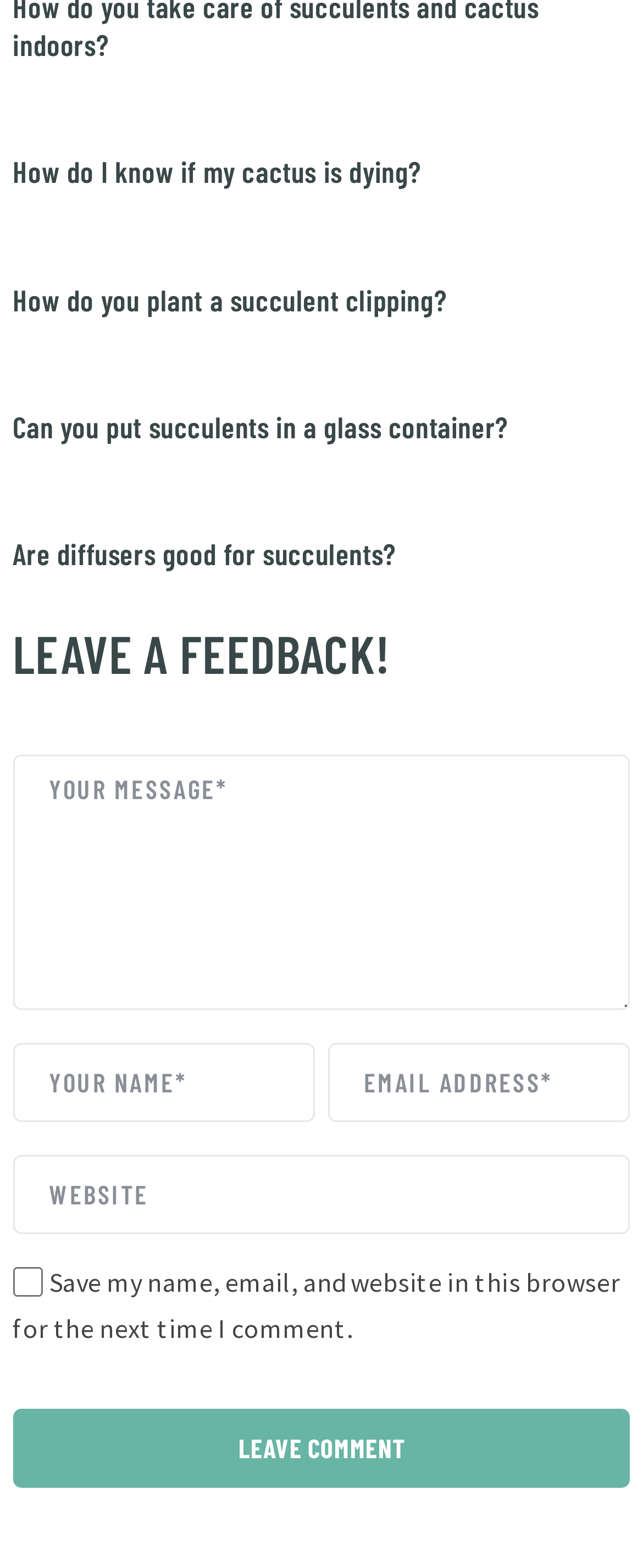Please answer the following question using a single word or phrase: How many textboxes are there for leaving a feedback?

4